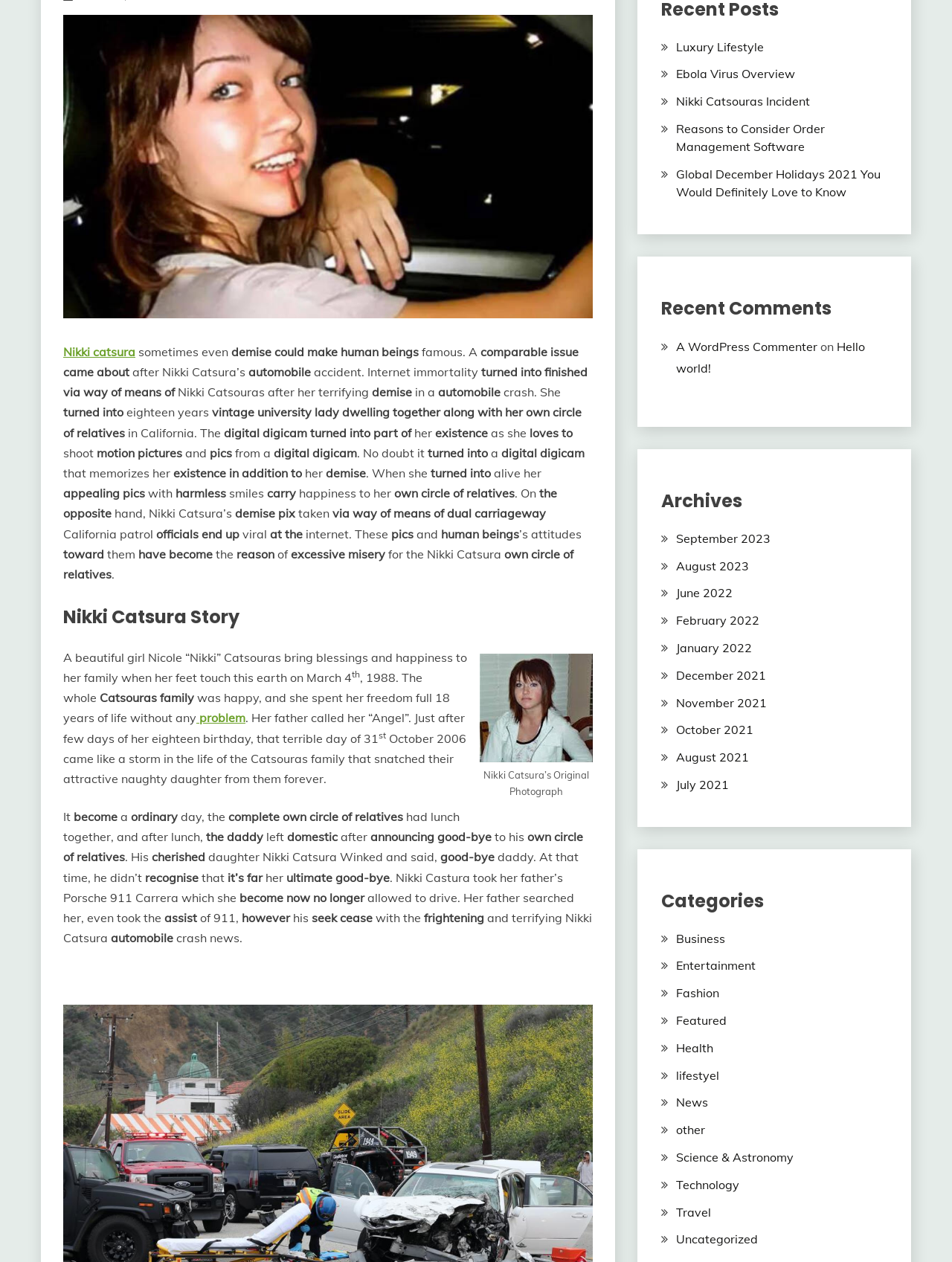Predict the bounding box of the UI element that fits this description: "parent_node: Skip to content".

[0.941, 0.335, 0.977, 0.359]